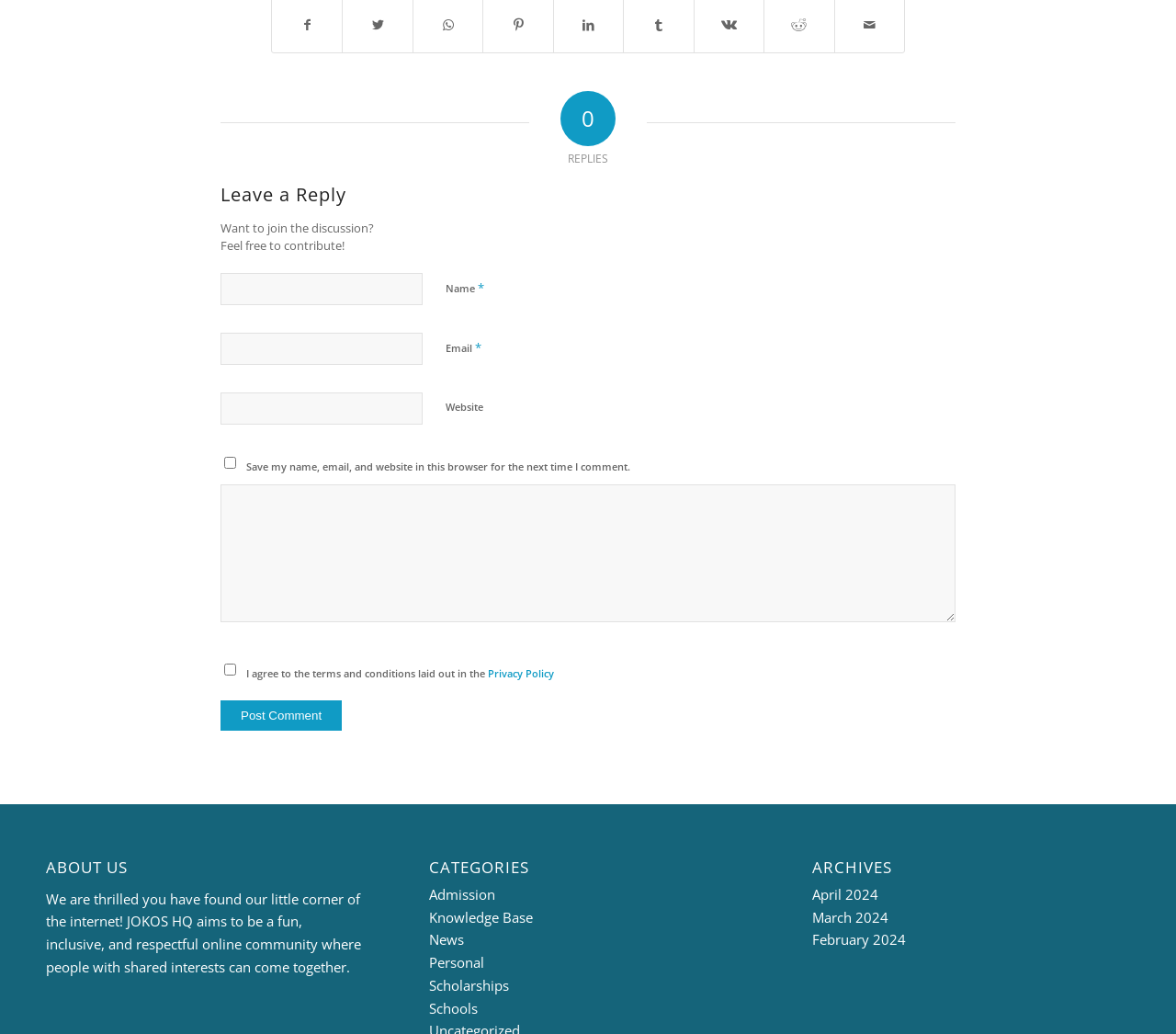Determine the bounding box coordinates of the UI element described by: "name="submit" value="Post Comment"".

[0.188, 0.677, 0.291, 0.706]